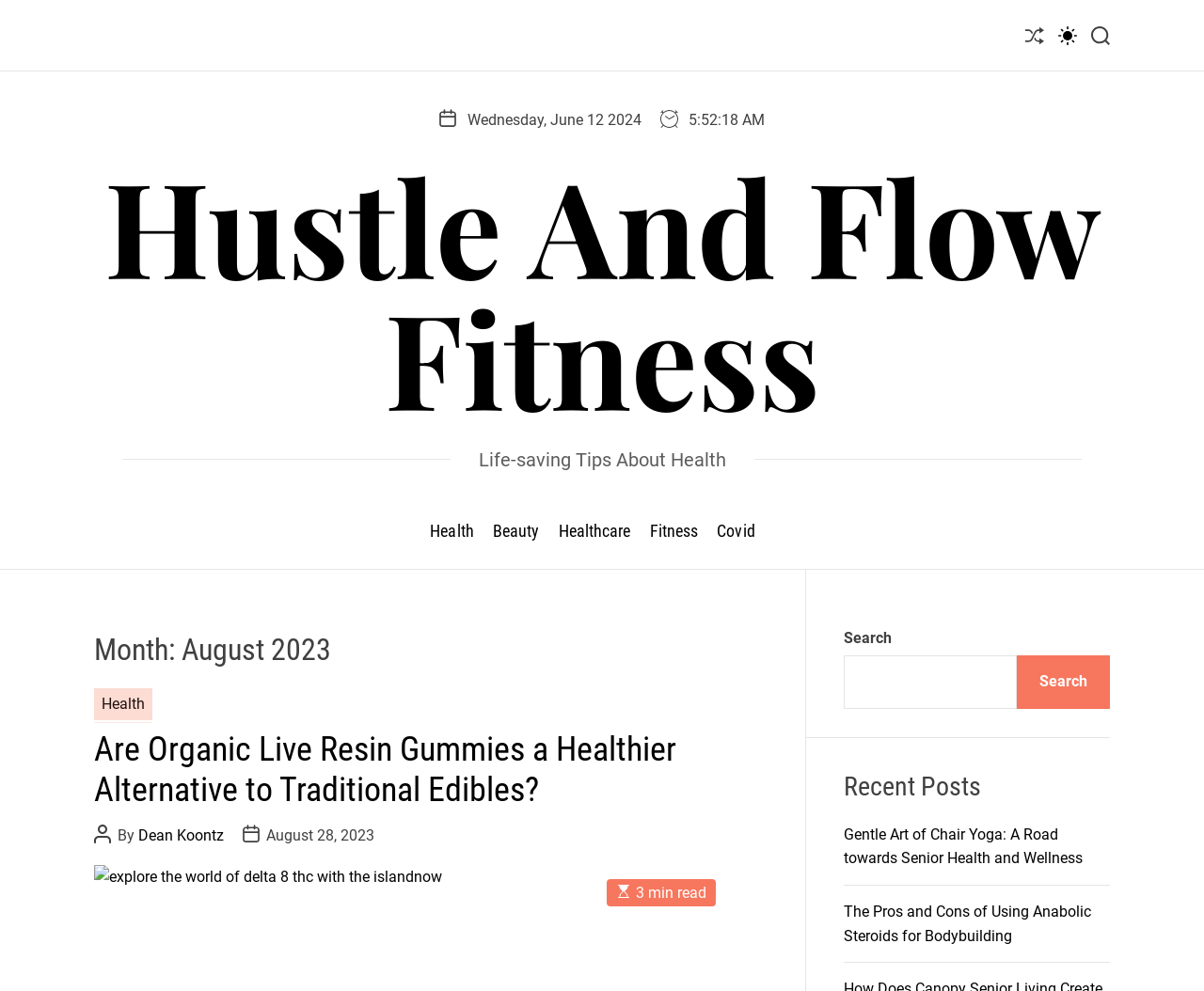How long does it take to read the post?
Answer the question in as much detail as possible.

The reading time of the post can be determined by looking at the '3 min read' text, which indicates that it takes approximately 3 minutes to read the post.